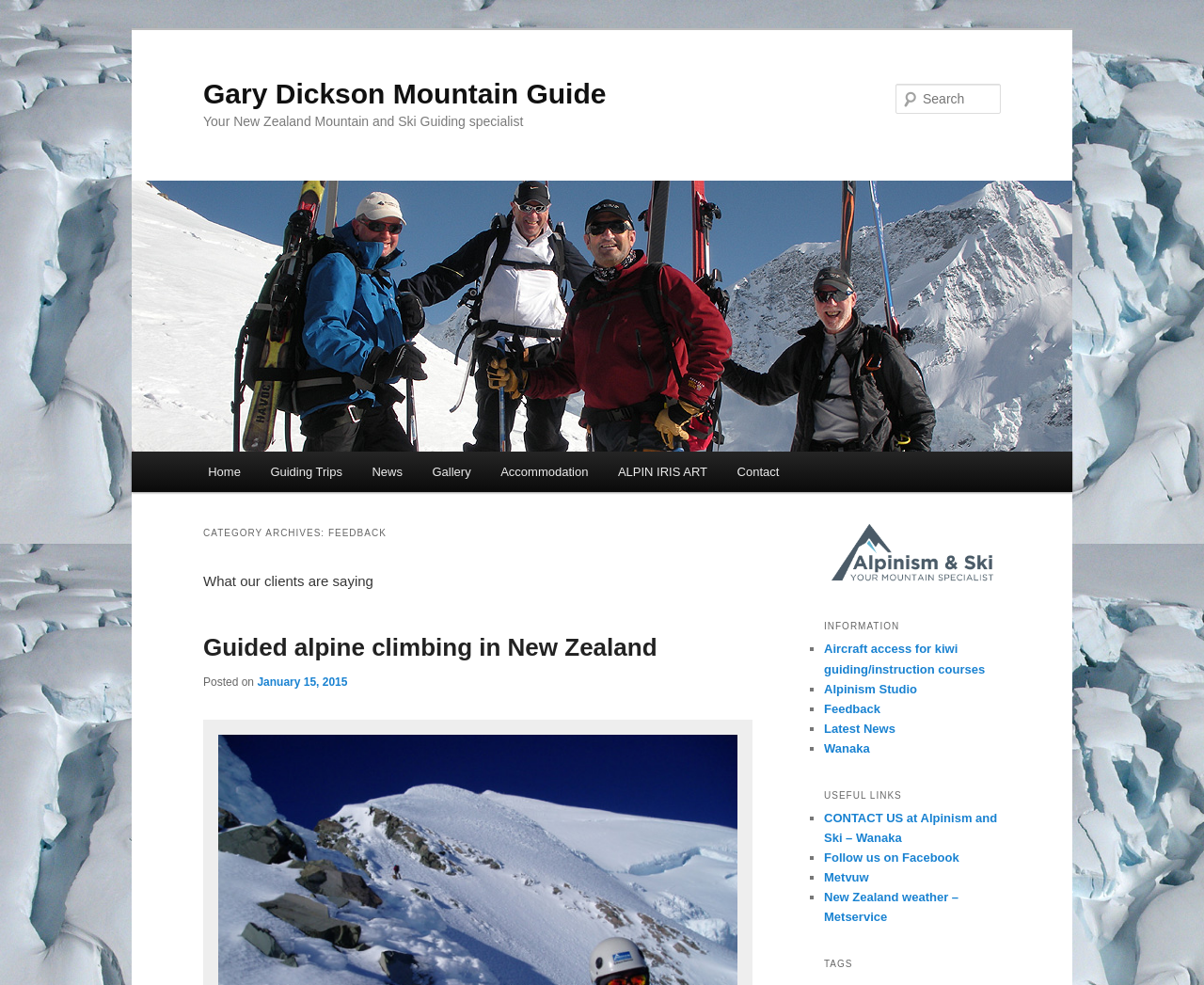What are the useful links provided on the page?
Refer to the image and provide a concise answer in one word or phrase.

CONTACT US, Follow us on Facebook, Metvuw, New Zealand weather – Metservice